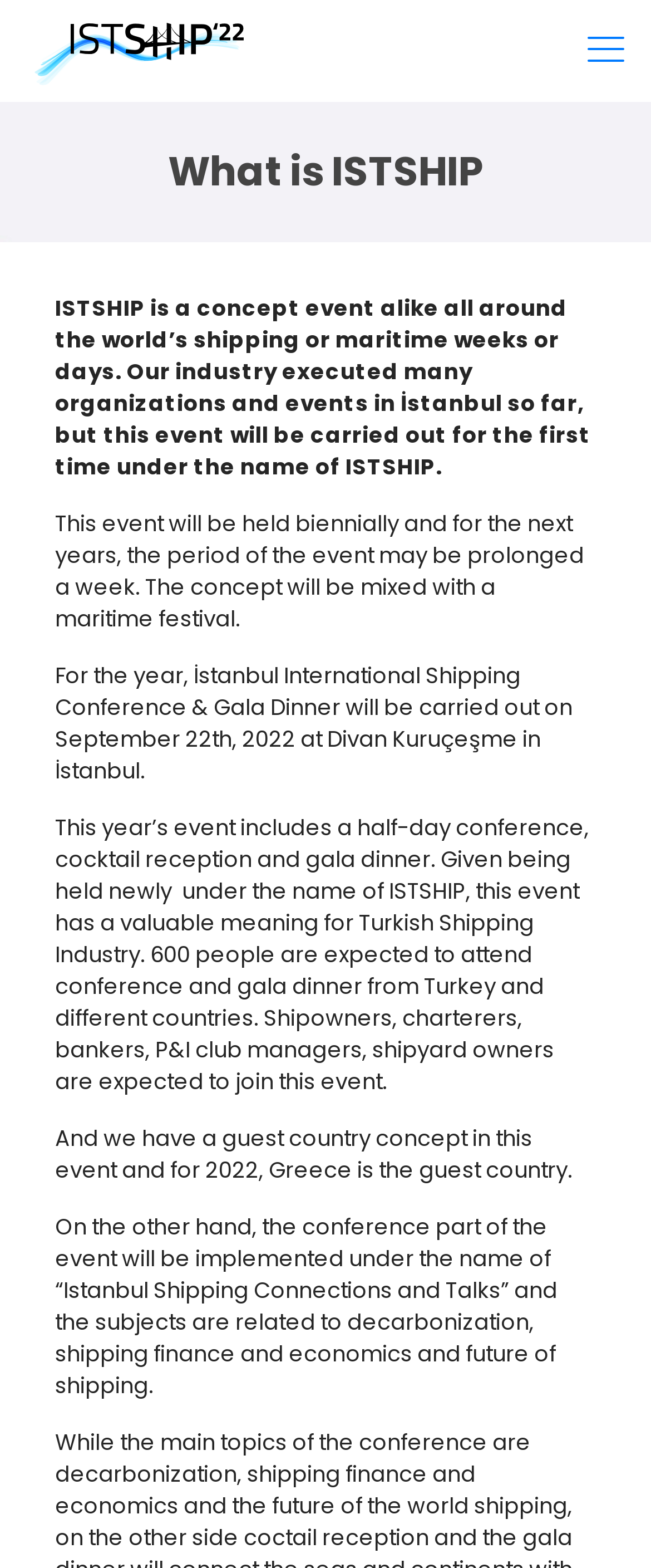Answer the question briefly using a single word or phrase: 
What are the subjects of the conference part of the event?

Decarbonization, shipping finance and economics, and future of shipping